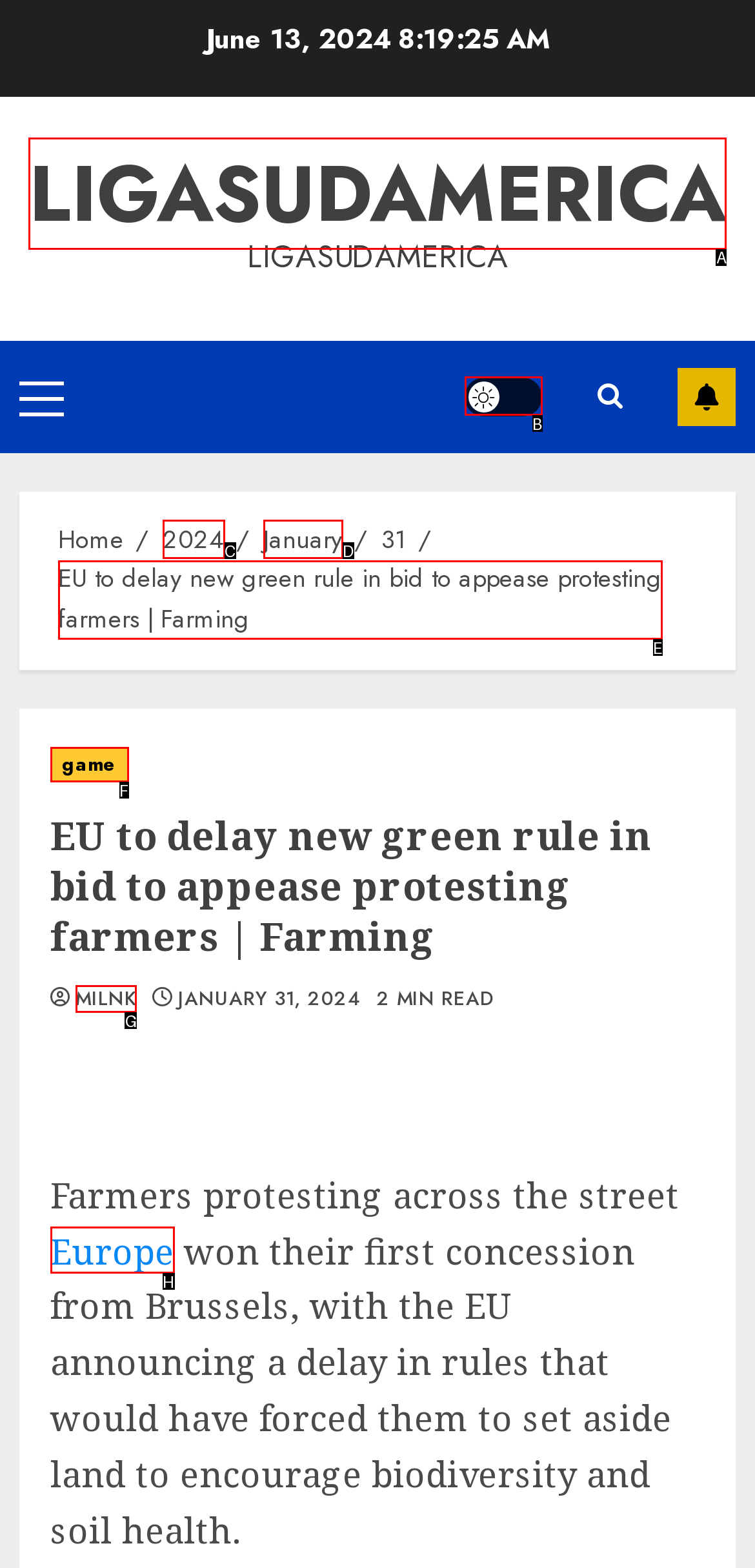Point out the correct UI element to click to carry out this instruction: Click on the LIGASUDAMERICA link
Answer with the letter of the chosen option from the provided choices directly.

A